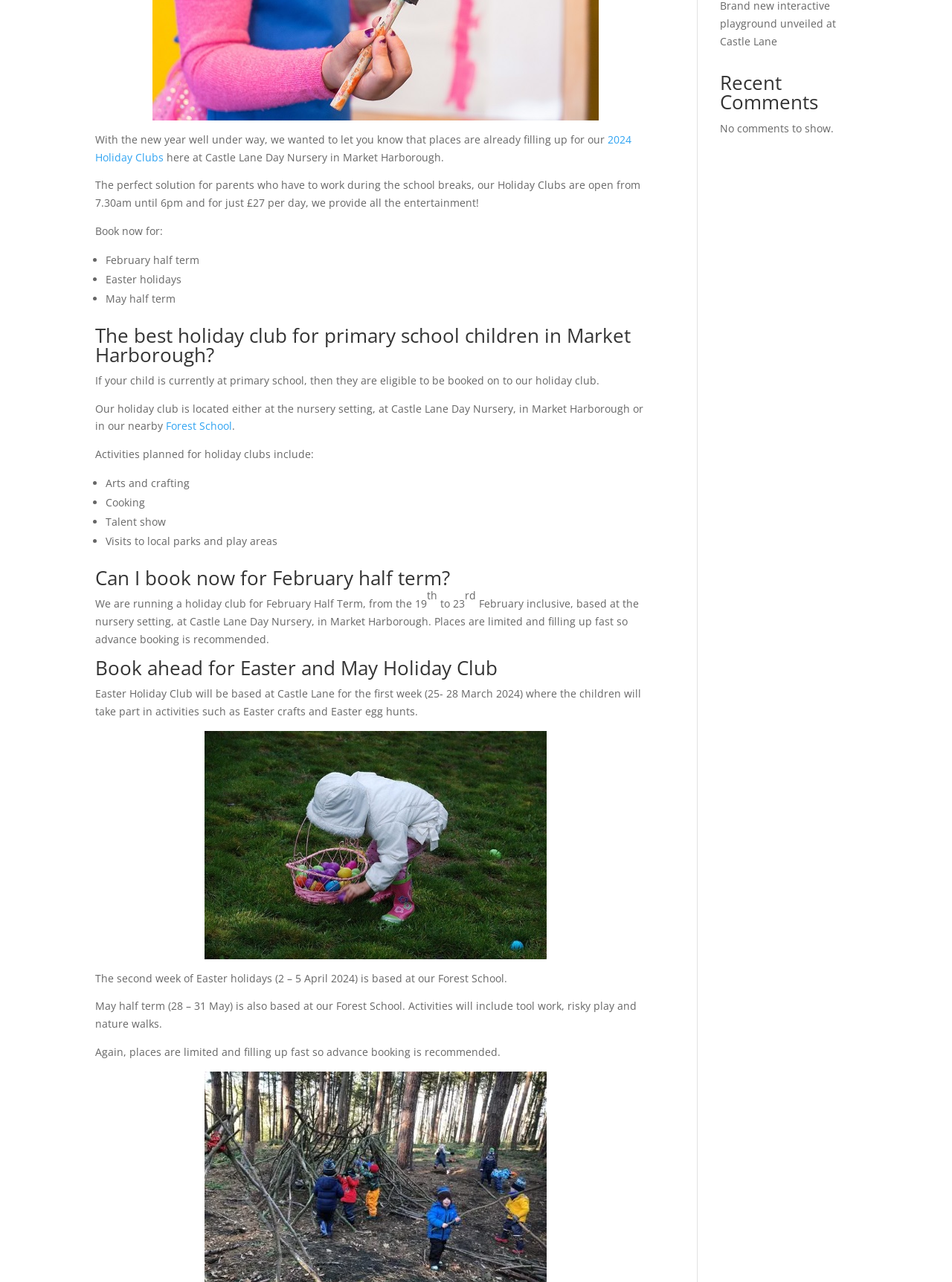Please provide the bounding box coordinate of the region that matches the element description: 2024 Holiday Clubs. Coordinates should be in the format (top-left x, top-left y, bottom-right x, bottom-right y) and all values should be between 0 and 1.

[0.1, 0.103, 0.663, 0.128]